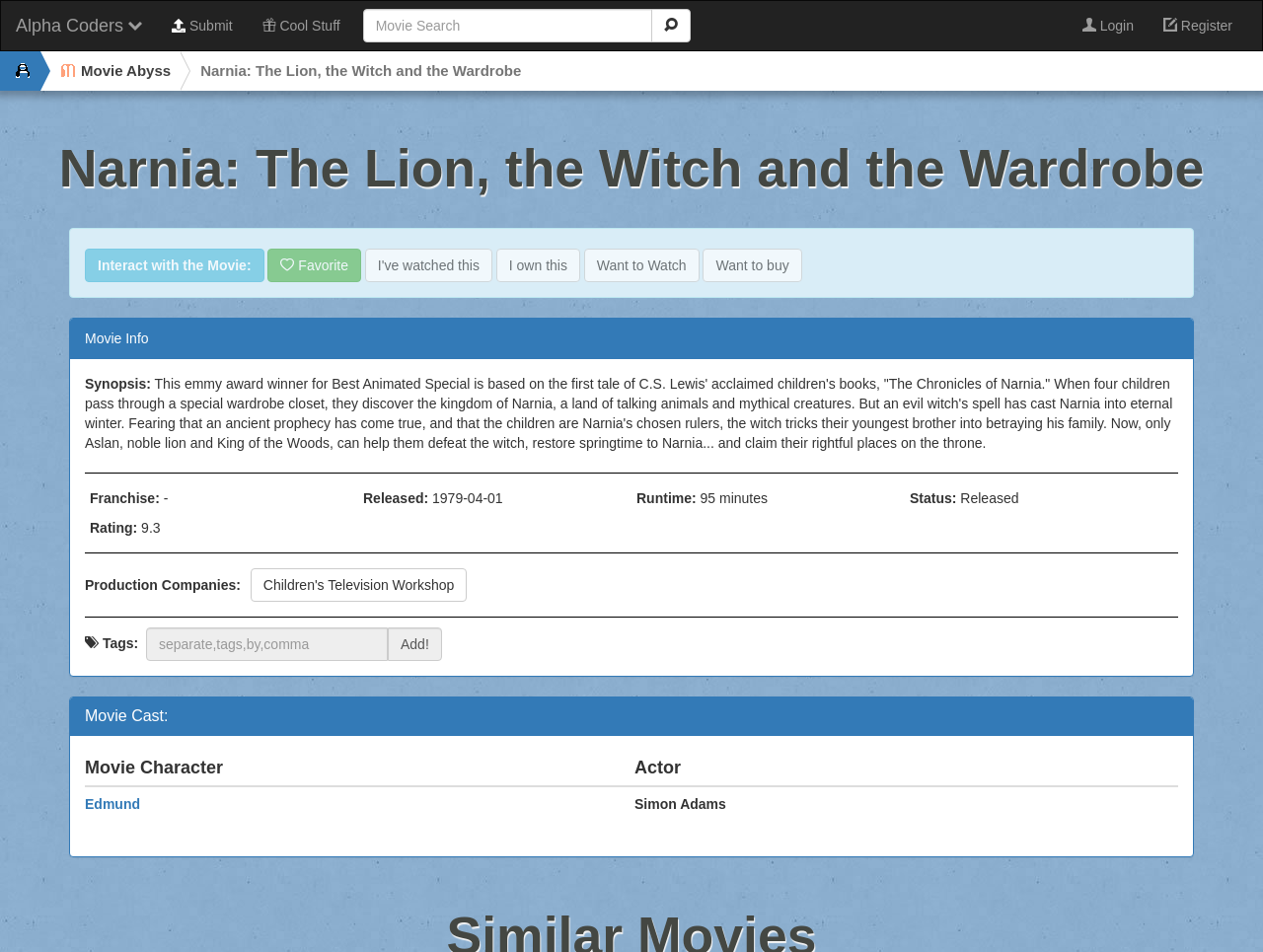Given the description Submit, predict the bounding box coordinates of the UI element. Ensure the coordinates are in the format (top-left x, top-left y, bottom-right x, bottom-right y) and all values are between 0 and 1.

[0.124, 0.001, 0.196, 0.053]